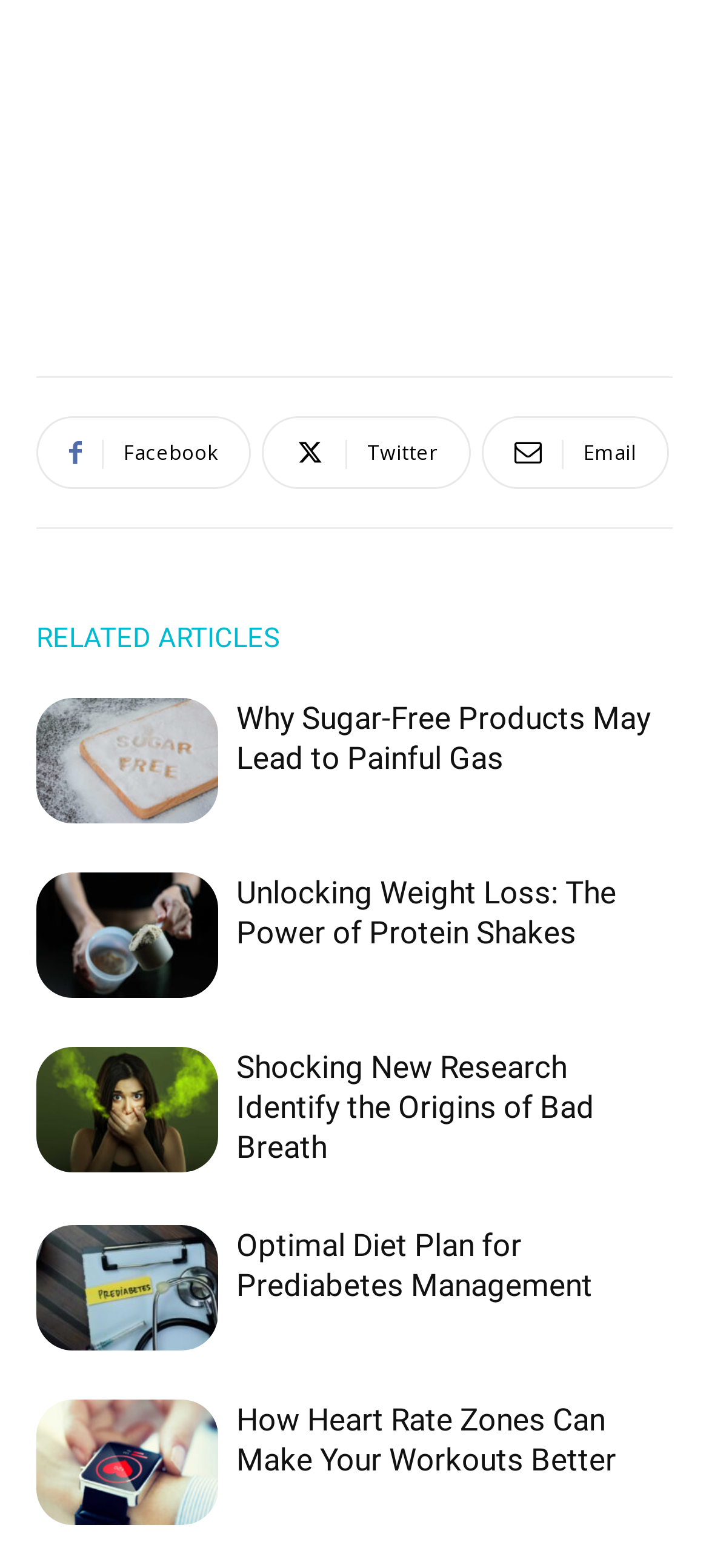What is the topic of the second related article?
Provide a detailed answer to the question, using the image to inform your response.

The topic of the second related article is Weight Loss, which can be determined by looking at the heading and link text of the second article, which mentions 'Unlocking Weight Loss: The Power of Protein Shakes'.